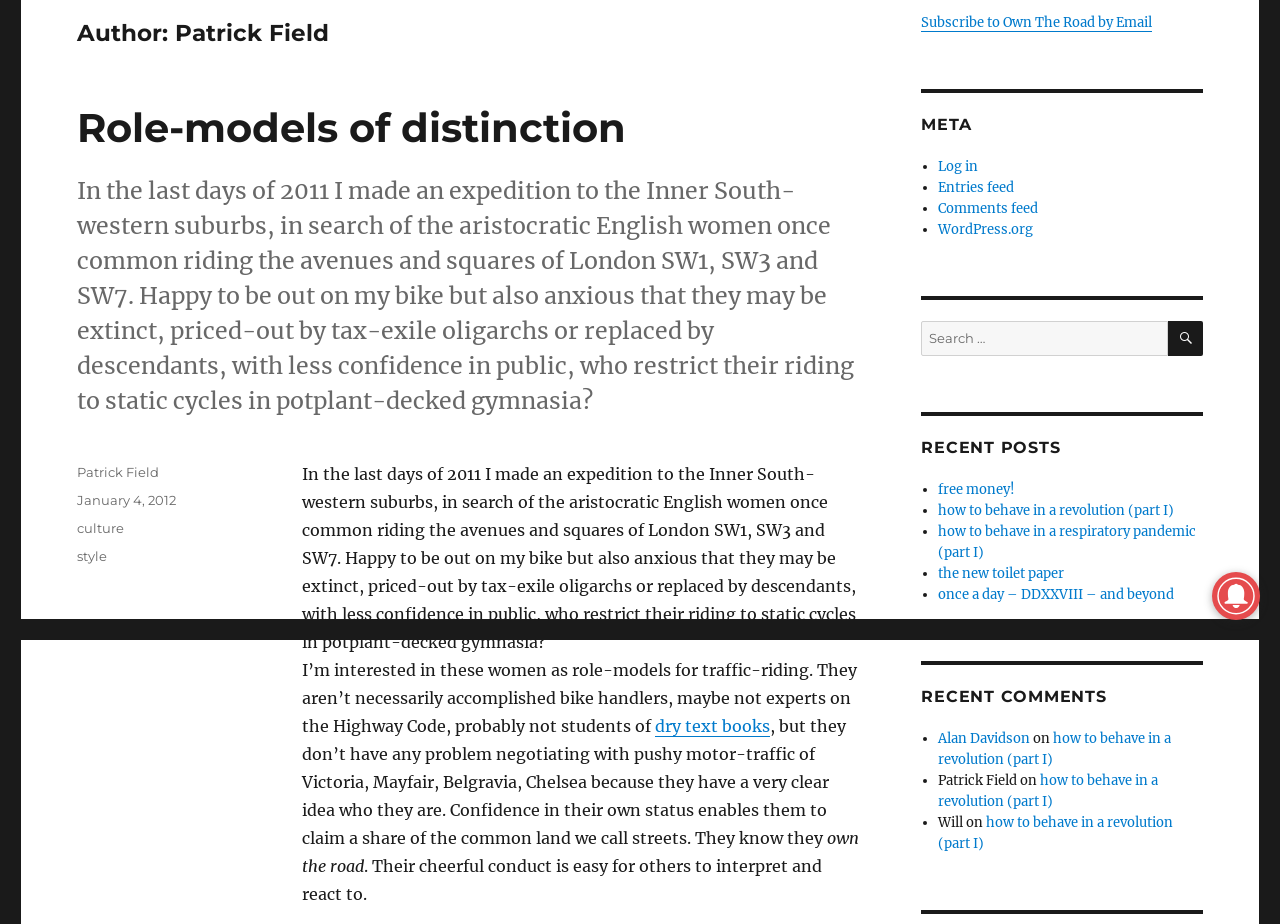Locate and provide the bounding box coordinates for the HTML element that matches this description: "January 4, 2012May 5, 2020".

[0.06, 0.533, 0.138, 0.55]